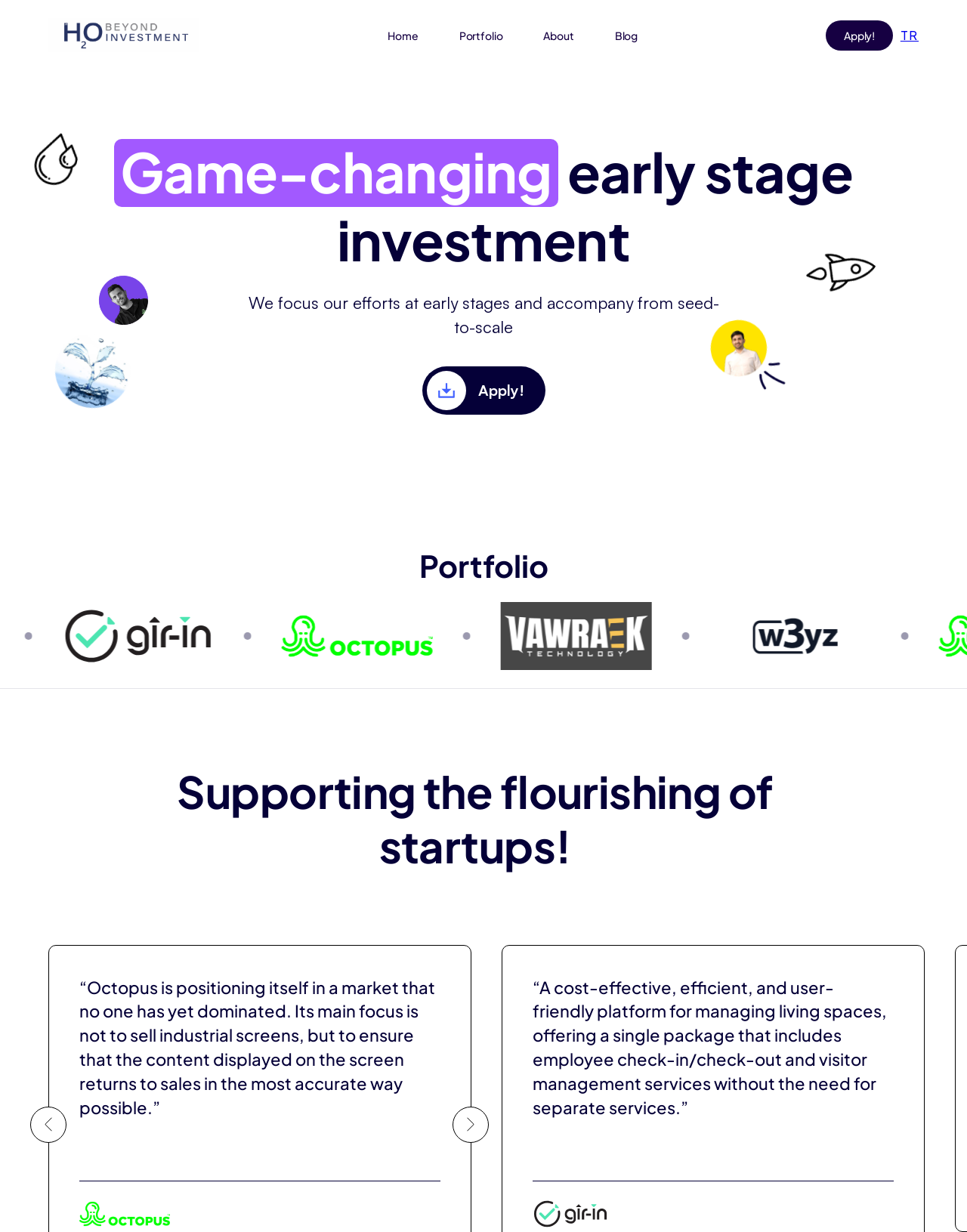Can you specify the bounding box coordinates of the area that needs to be clicked to fulfill the following instruction: "Click on the H2O link"?

[0.05, 0.015, 0.206, 0.042]